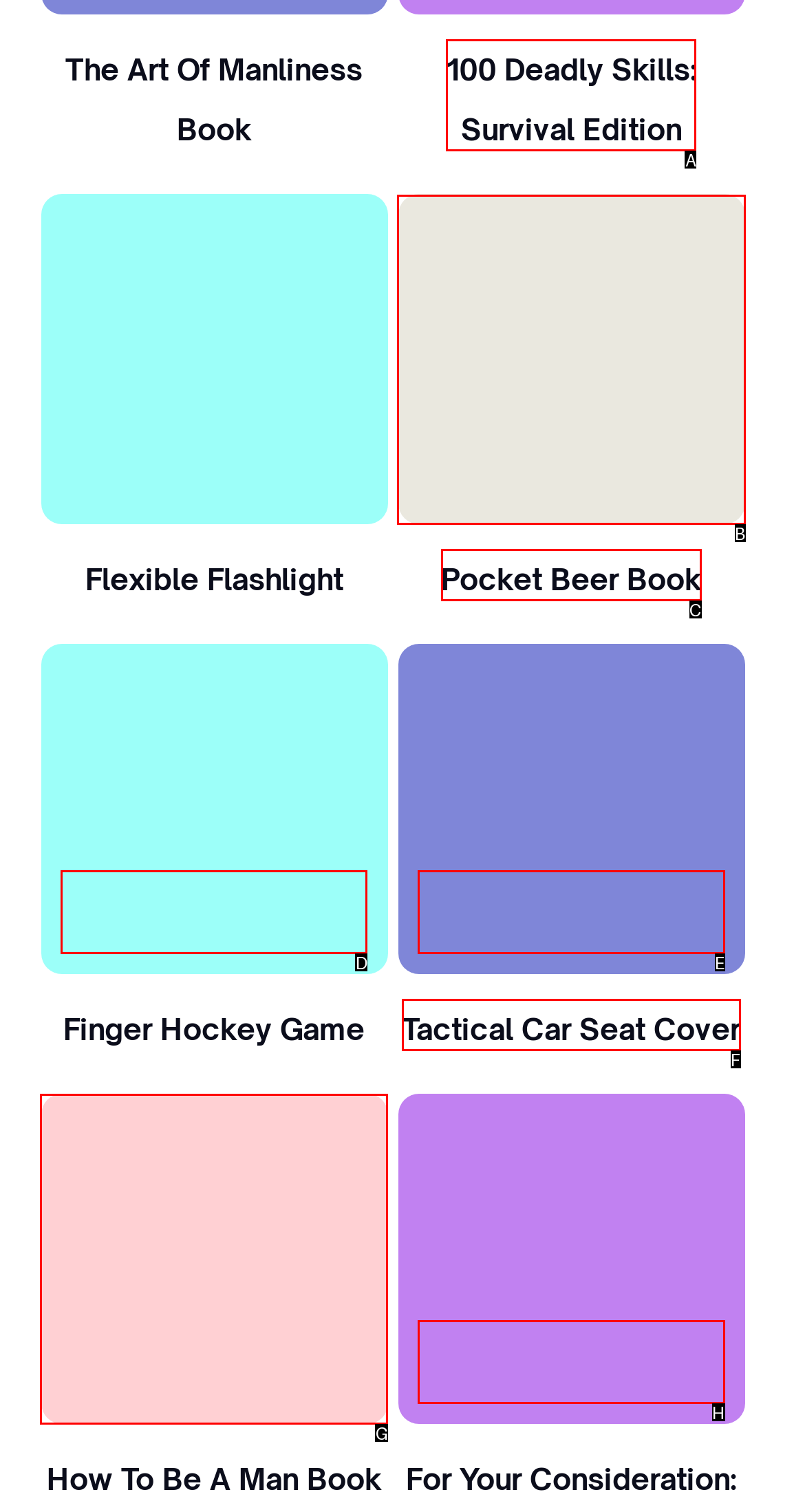Tell me the correct option to click for this task: Check out Pocket Beer Book
Write down the option's letter from the given choices.

B